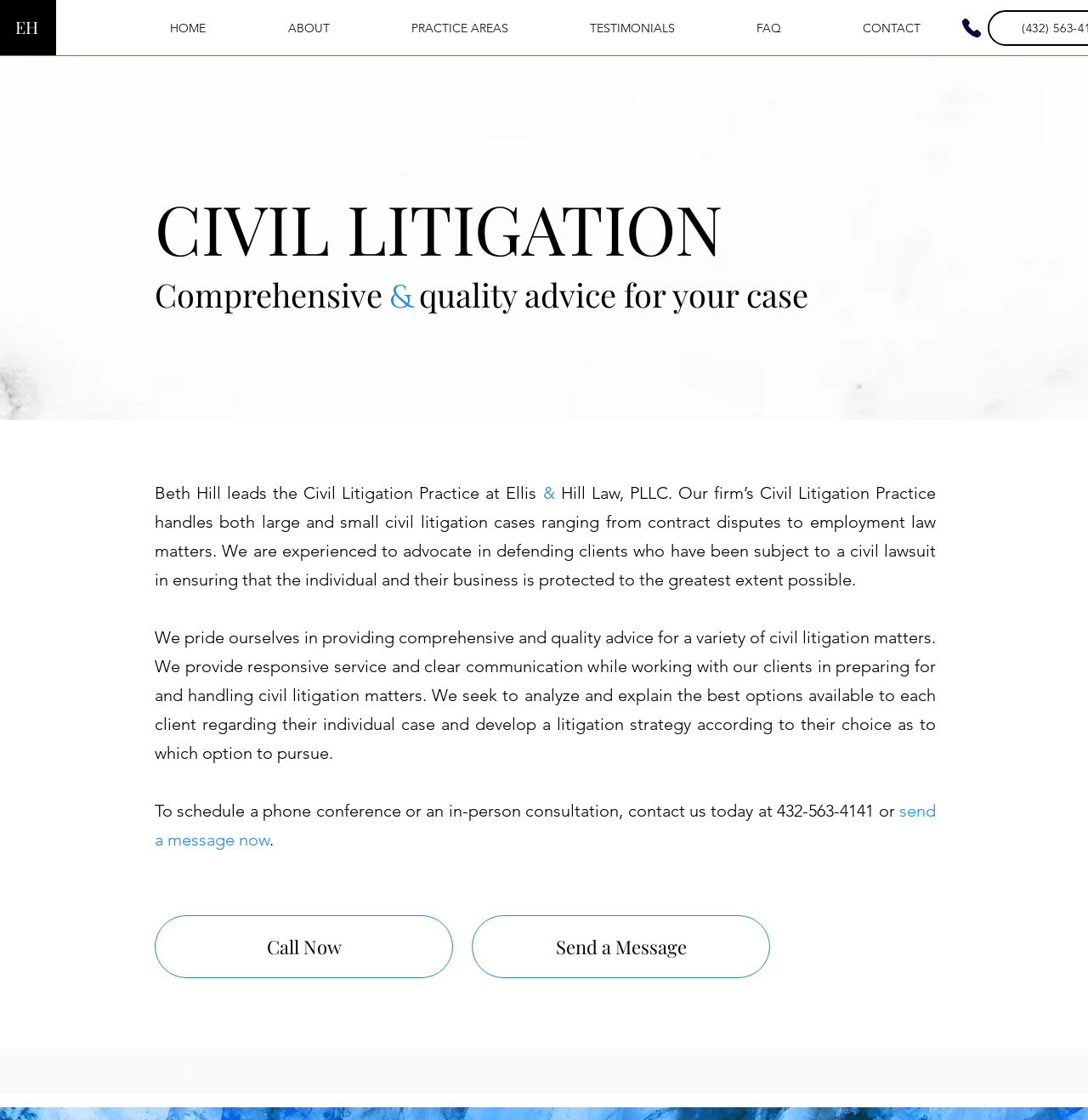How can you contact the law firm?
Based on the screenshot, respond with a single word or phrase.

Phone or send a message